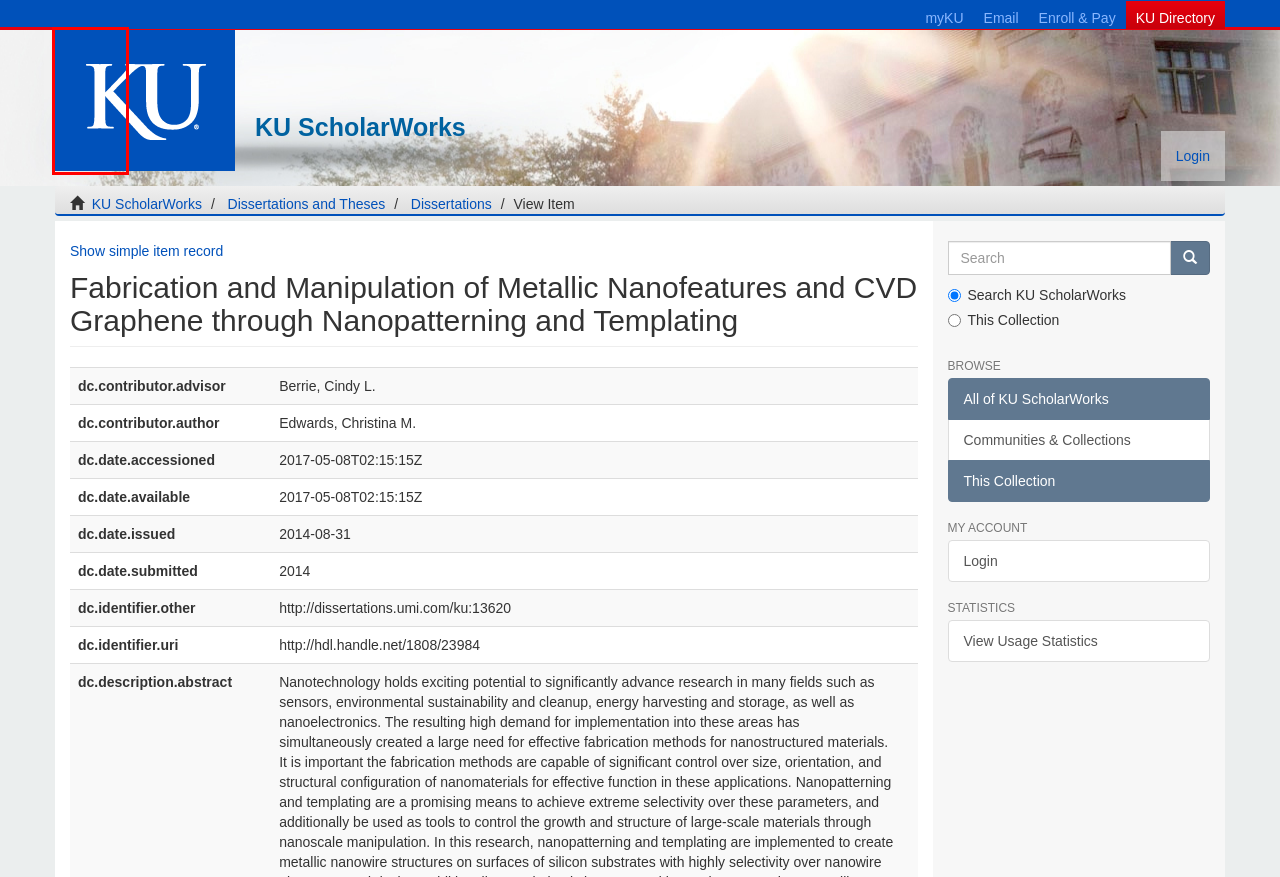You are given a screenshot depicting a webpage with a red bounding box around a UI element. Select the description that best corresponds to the new webpage after clicking the selected element. Here are the choices:
A. Academics | The University of Kansas
B. KU ScholarWorks
C. About KU | The University of Kansas
D. myKU Welcome | myKU Portal
E. Contact
F. Homepage | Work at KU
G. Outlook
H. Explore the home of the Jayhawks | The University of Kansas

H